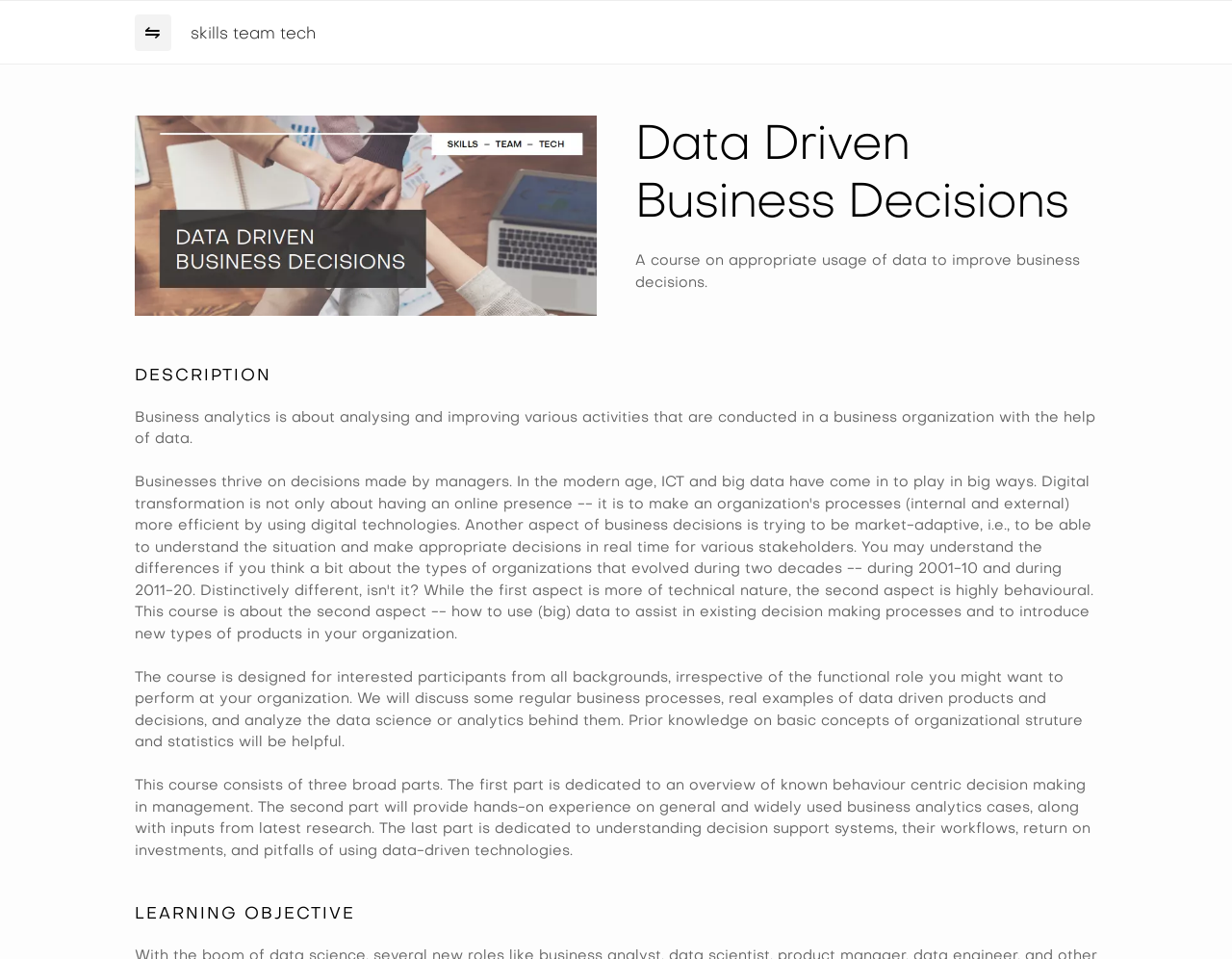Please determine the bounding box coordinates for the element that should be clicked to follow these instructions: "Click the arrow button".

[0.109, 0.015, 0.139, 0.053]